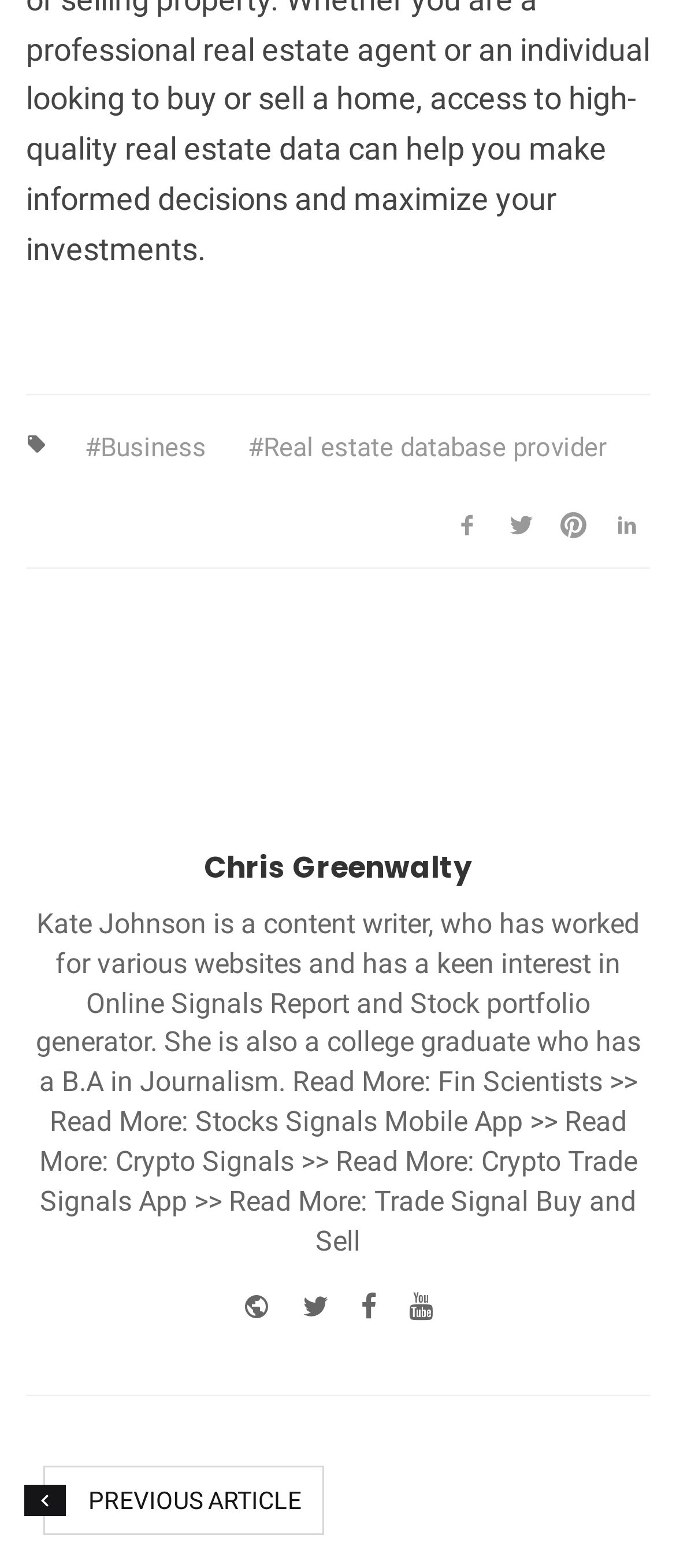Provide a brief response to the question below using a single word or phrase: 
How many social media links are in the footer?

4